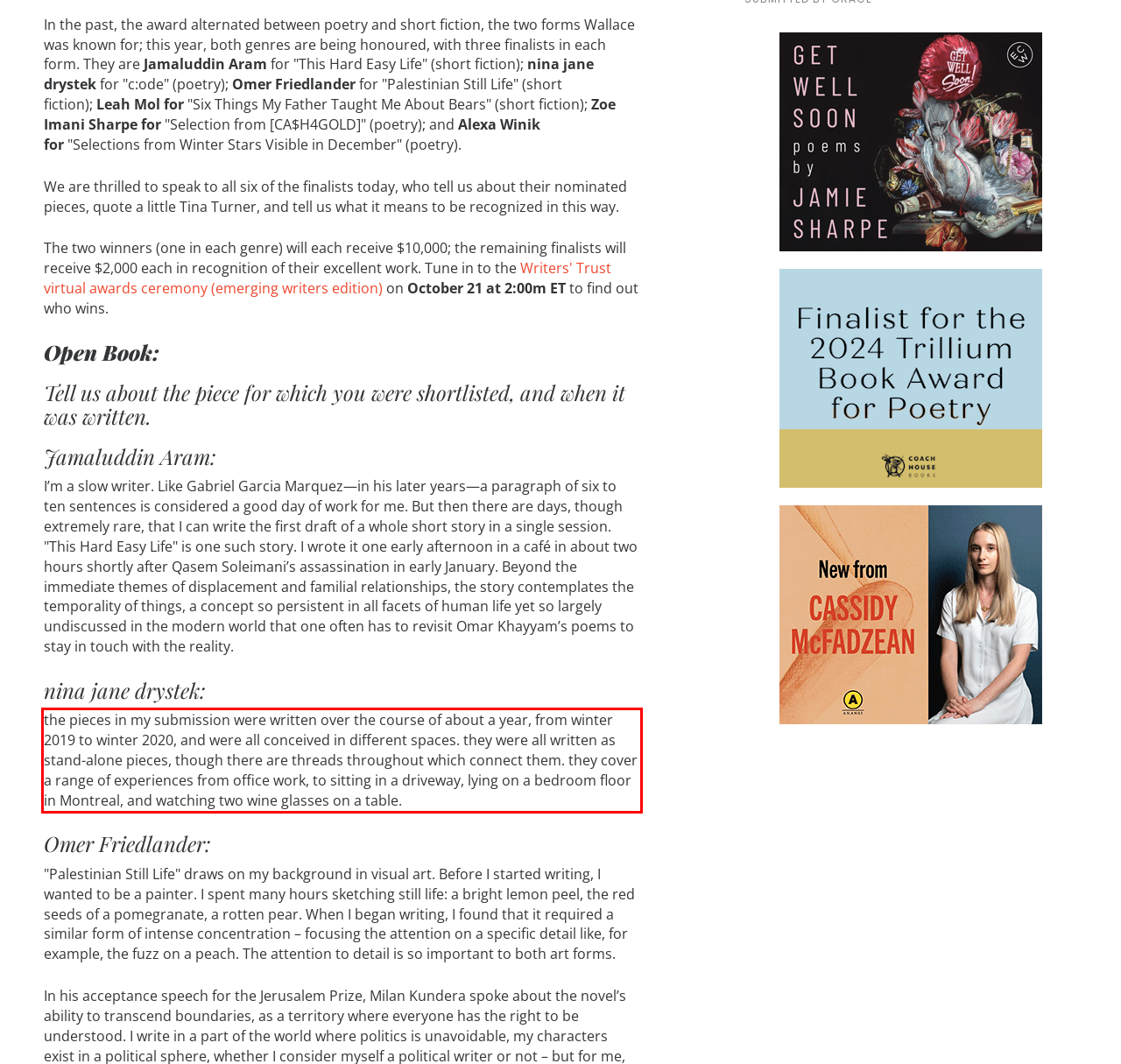Analyze the screenshot of the webpage and extract the text from the UI element that is inside the red bounding box.

the pieces in my submission were written over the course of about a year, from winter 2019 to winter 2020, and were all conceived in different spaces. they were all written as stand-alone pieces, though there are threads throughout which connect them. they cover a range of experiences from office work, to sitting in a driveway, lying on a bedroom floor in Montreal, and watching two wine glasses on a table.